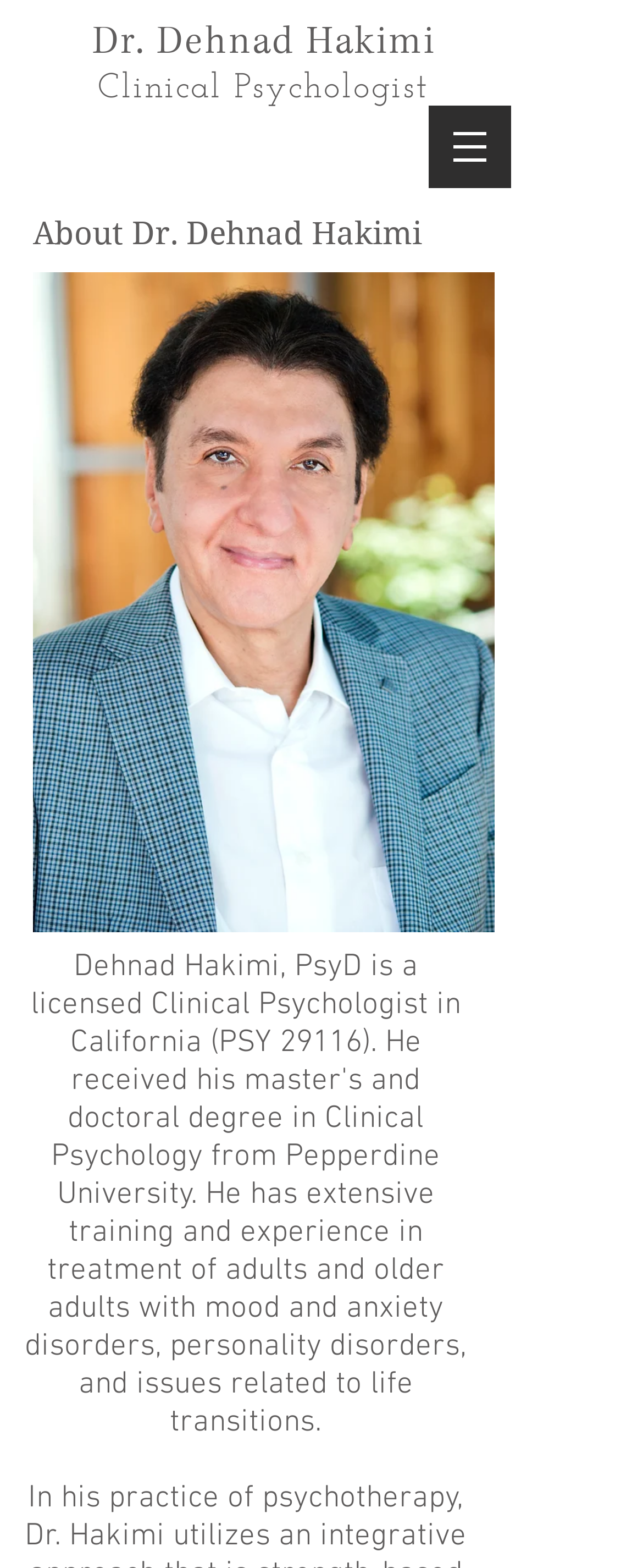What is the position of the image 'Dehnad Hakimi' on the page?
Using the image as a reference, deliver a detailed and thorough answer to the question.

Based on the bounding box coordinates of the image element, we can see that the top-left corner of the image is at (0.051, 0.174) and the bottom-right corner is at (0.769, 0.595), indicating that the image is positioned at the top-left of the page.